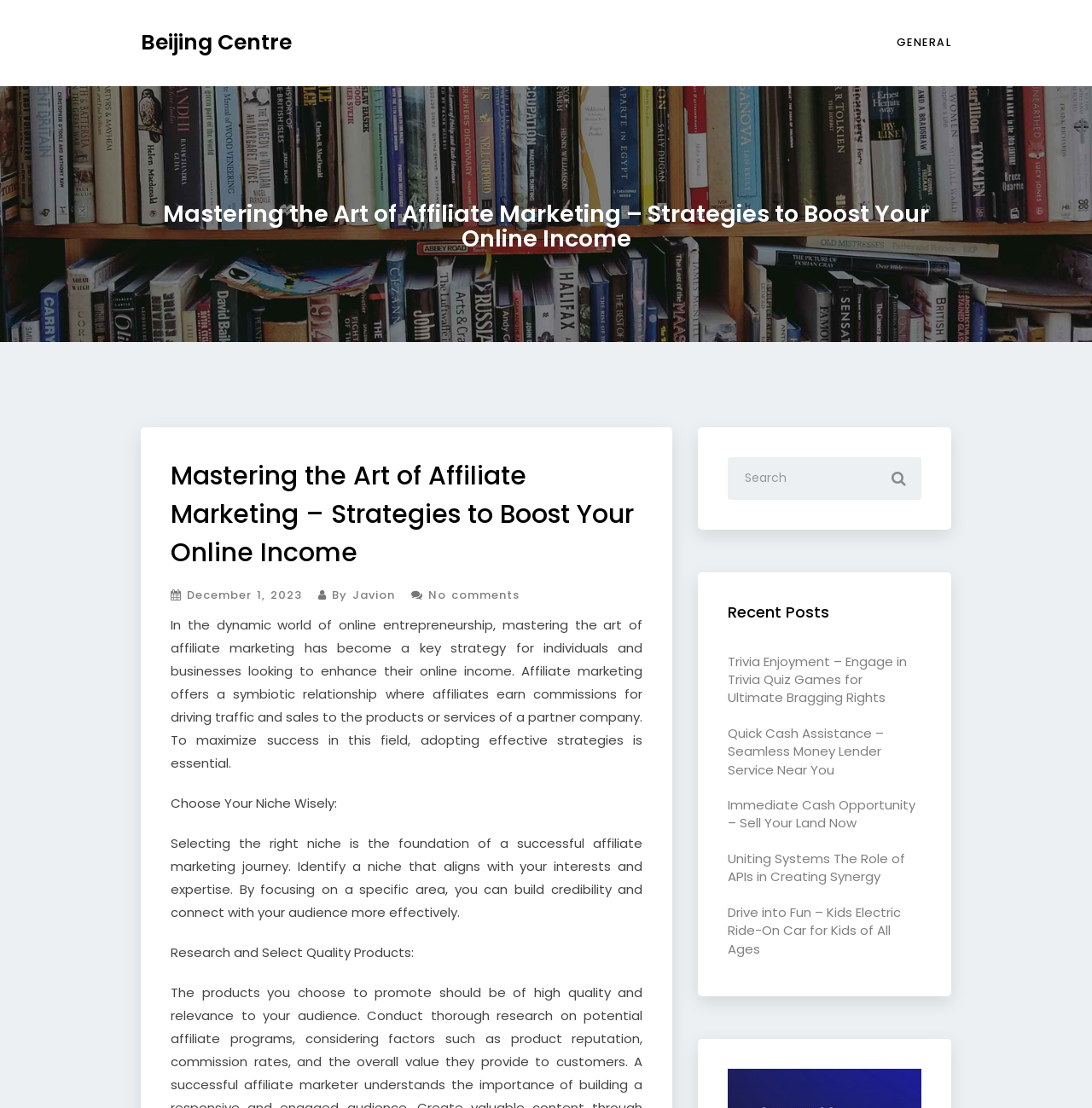Please predict the bounding box coordinates of the element's region where a click is necessary to complete the following instruction: "View Recent Posts". The coordinates should be represented by four float numbers between 0 and 1, i.e., [left, top, right, bottom].

[0.667, 0.543, 0.844, 0.562]